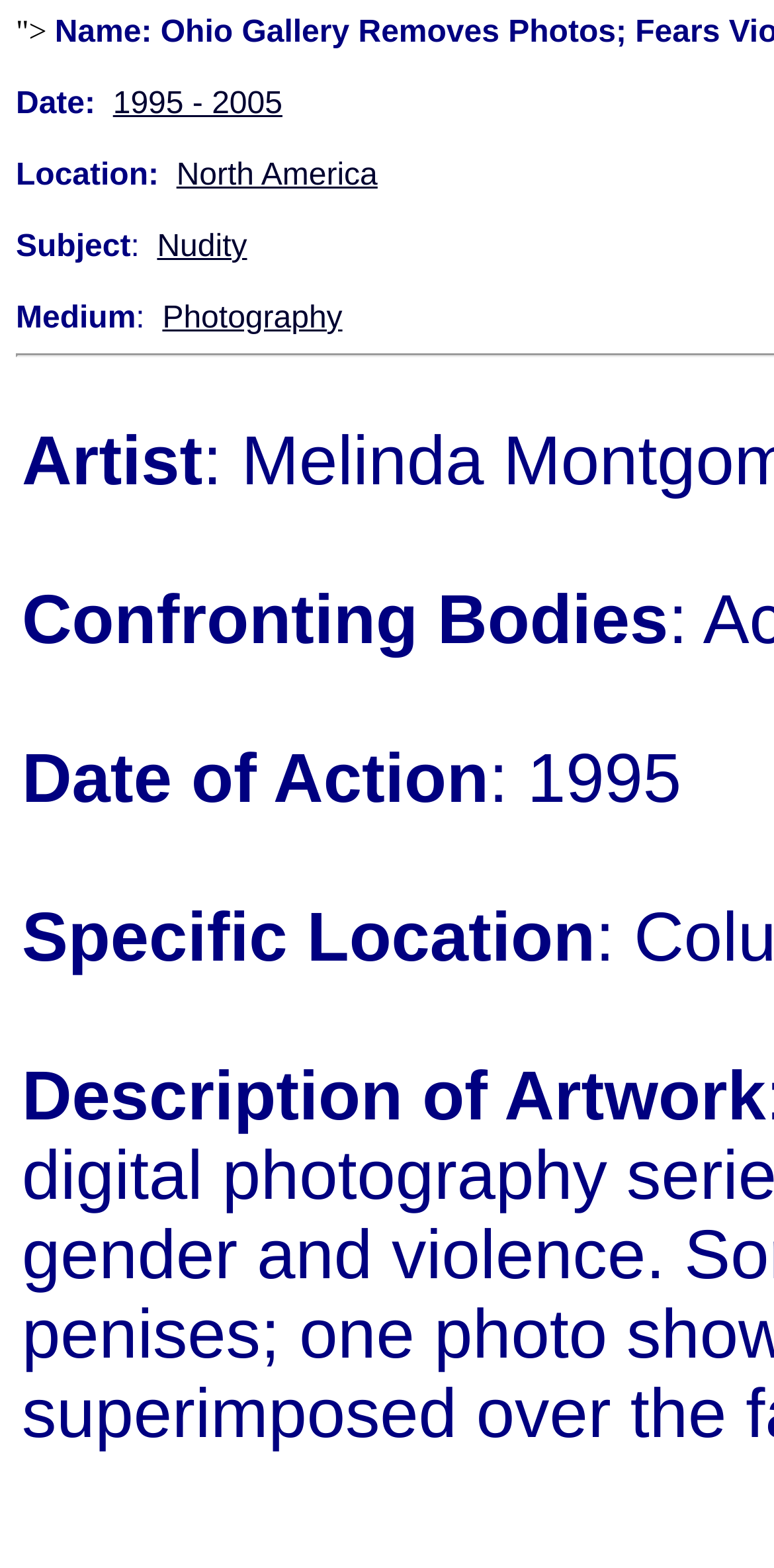Given the webpage screenshot and the description, determine the bounding box coordinates (top-left x, top-left y, bottom-right x, bottom-right y) that define the location of the UI element matching this description: North America

[0.228, 0.101, 0.488, 0.123]